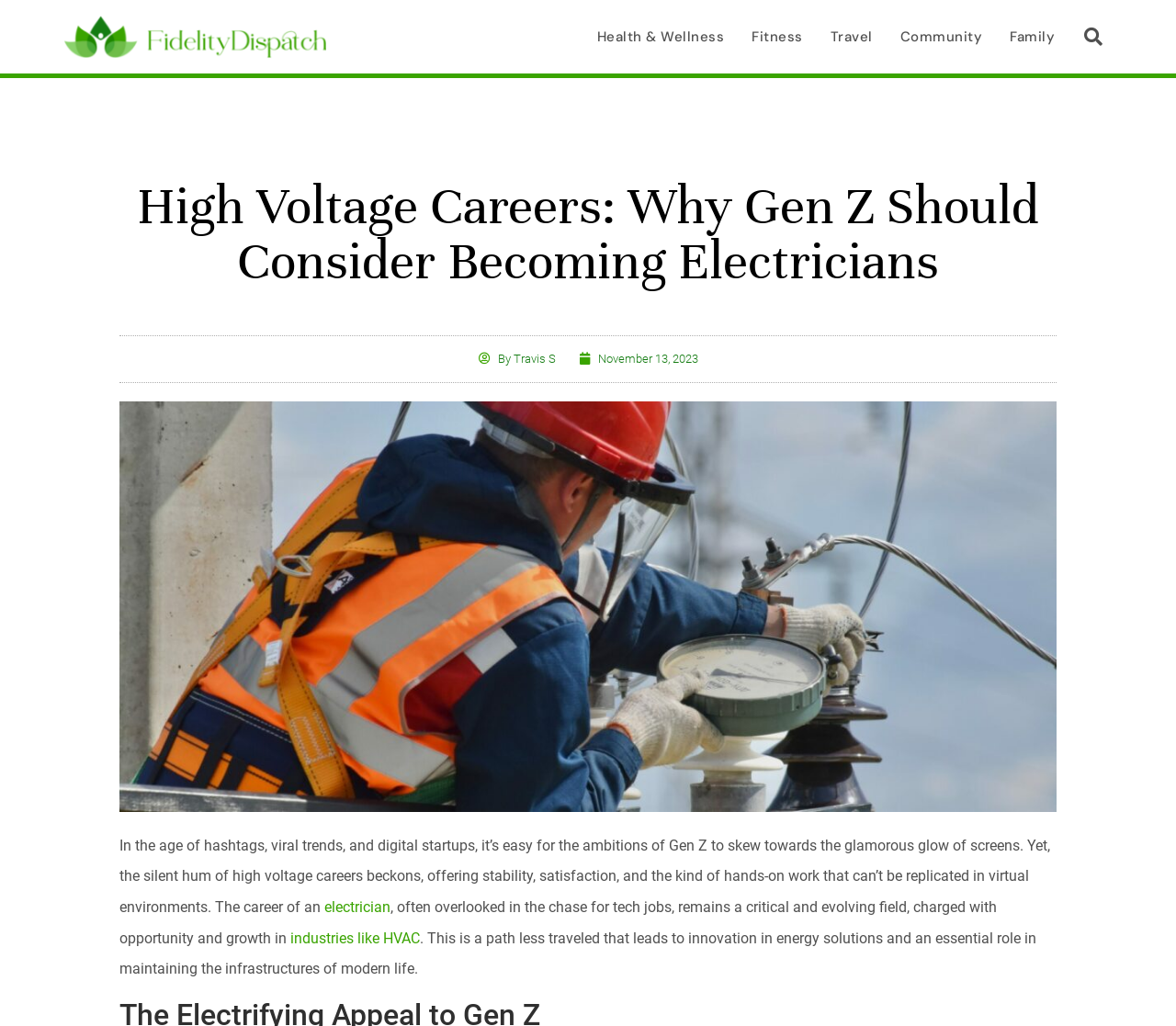Please find and report the primary heading text from the webpage.

High Voltage Careers: Why Gen Z Should Consider Becoming Electricians